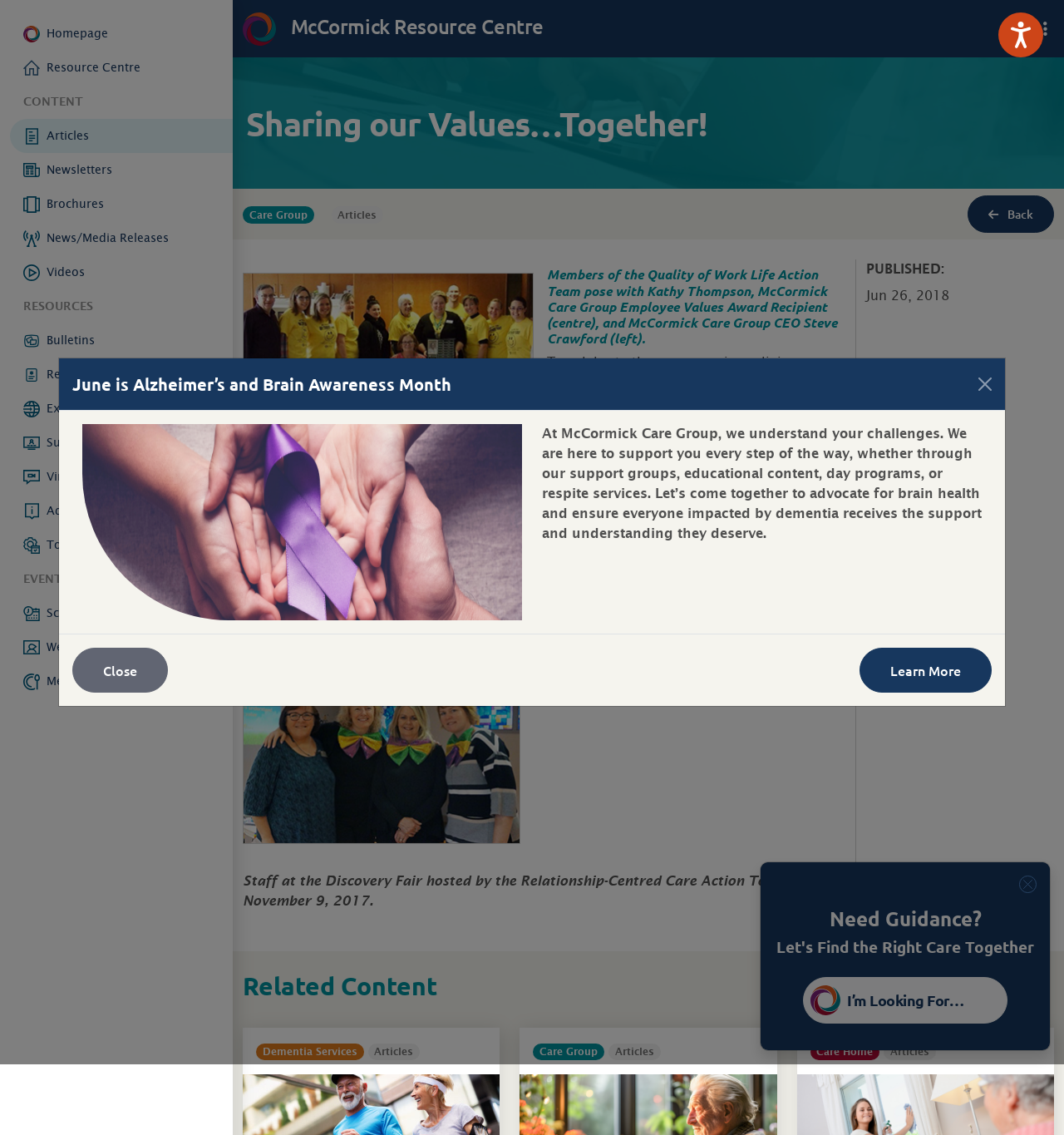What is the topic of the article?
Please answer the question with a detailed response using the information from the screenshot.

The answer can be found in the article section of the webpage, where it is mentioned that the article is about the McCormick Care Group Employee Values Award and its first recipient, Kathy Thompson.